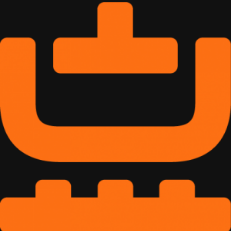Explain in detail what you see in the image.

The image features a distinctive orange logo against a dark background. The design comprises abstract shapes that resemble a stylized representation of a work surface or countertop, potentially hinting at themes related to kitchen design or home improvement. The use of bold colors suggests a modern and vibrant aesthetic, likely appealing to individuals interested in trendy interior decor solutions. This logo could represent a brand or company that specializes in materials such as granite or quartz for countertops, aligning with discussions around topics such as kitchen renovations and design innovations.